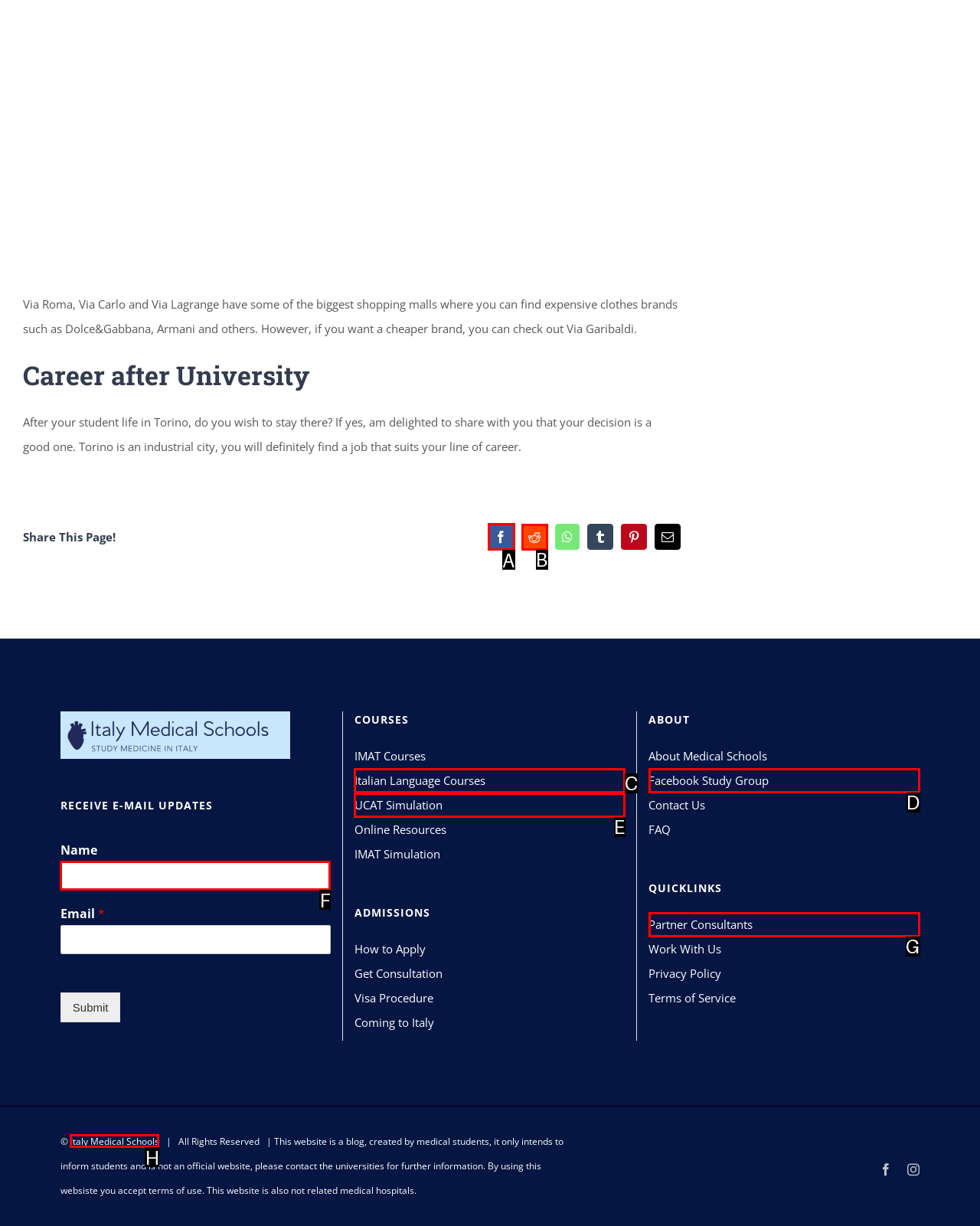Point out the HTML element I should click to achieve the following task: Share this page on Facebook Provide the letter of the selected option from the choices.

A